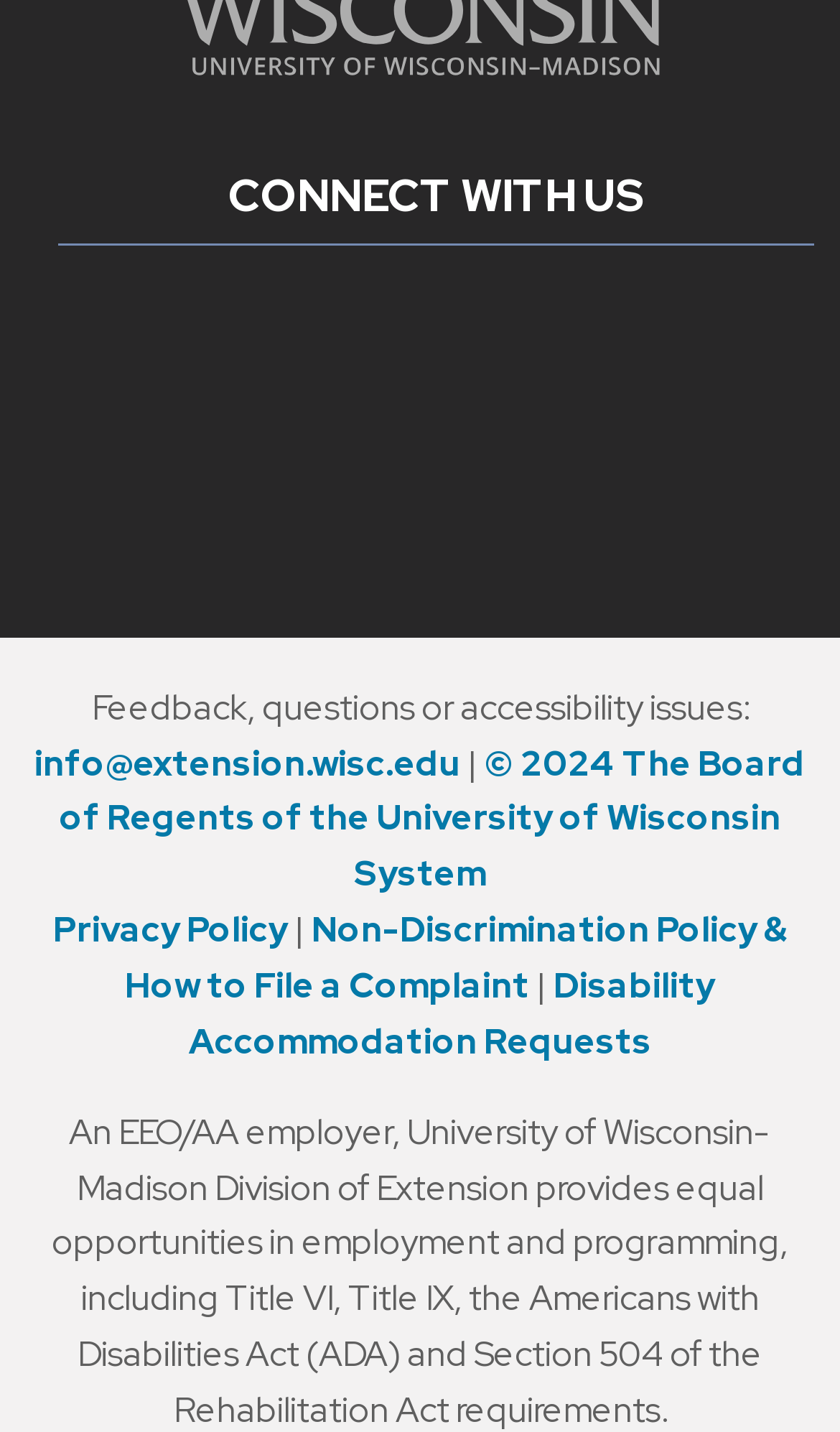Provide the bounding box coordinates of the HTML element this sentence describes: "aria-label="Link to main university website"". The bounding box coordinates consist of four float numbers between 0 and 1, i.e., [left, top, right, bottom].

[0.03, 0.028, 0.97, 0.061]